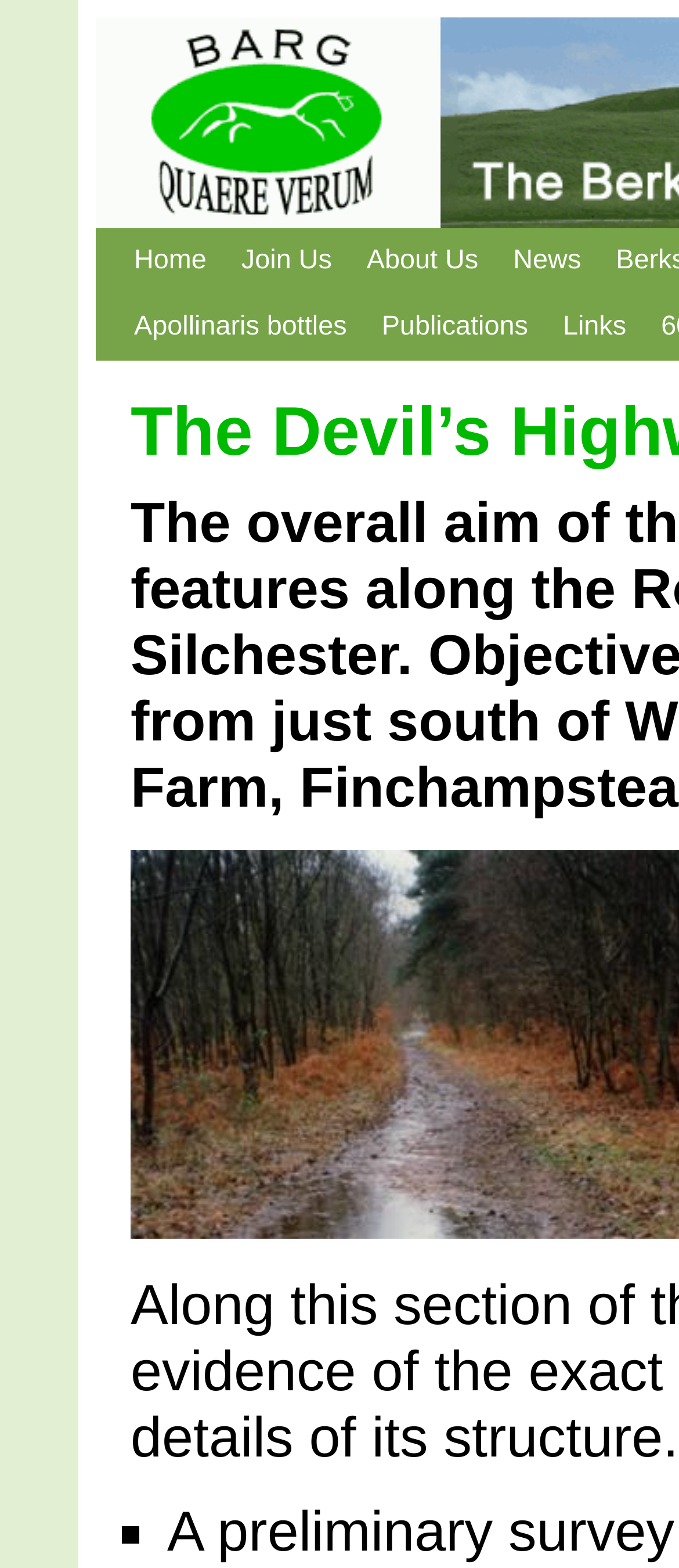Locate the bounding box coordinates of the UI element described by: "Toggle the mobile menu". Provide the coordinates as four float numbers between 0 and 1, formatted as [left, top, right, bottom].

None